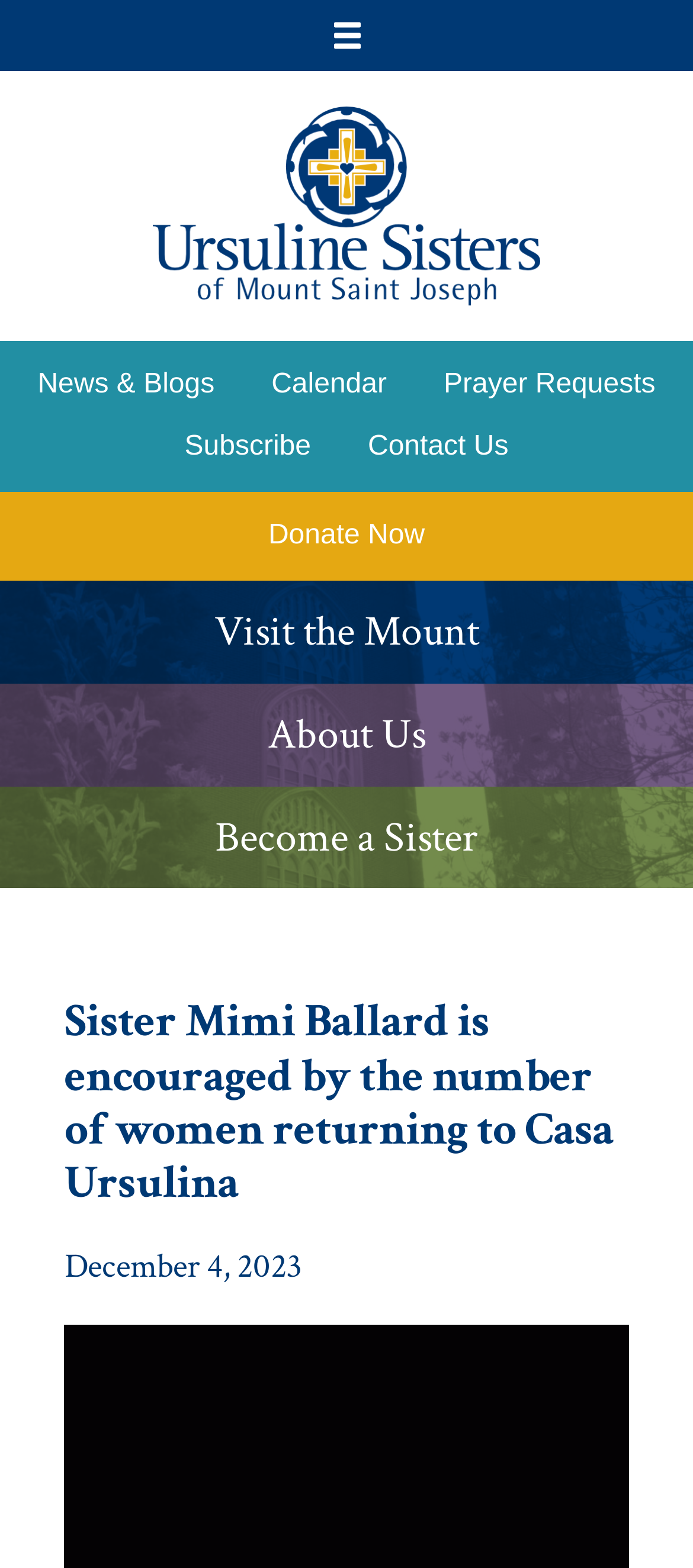Please give a one-word or short phrase response to the following question: 
What is the name of the sister mentioned in the article?

Sister Mimi Ballard